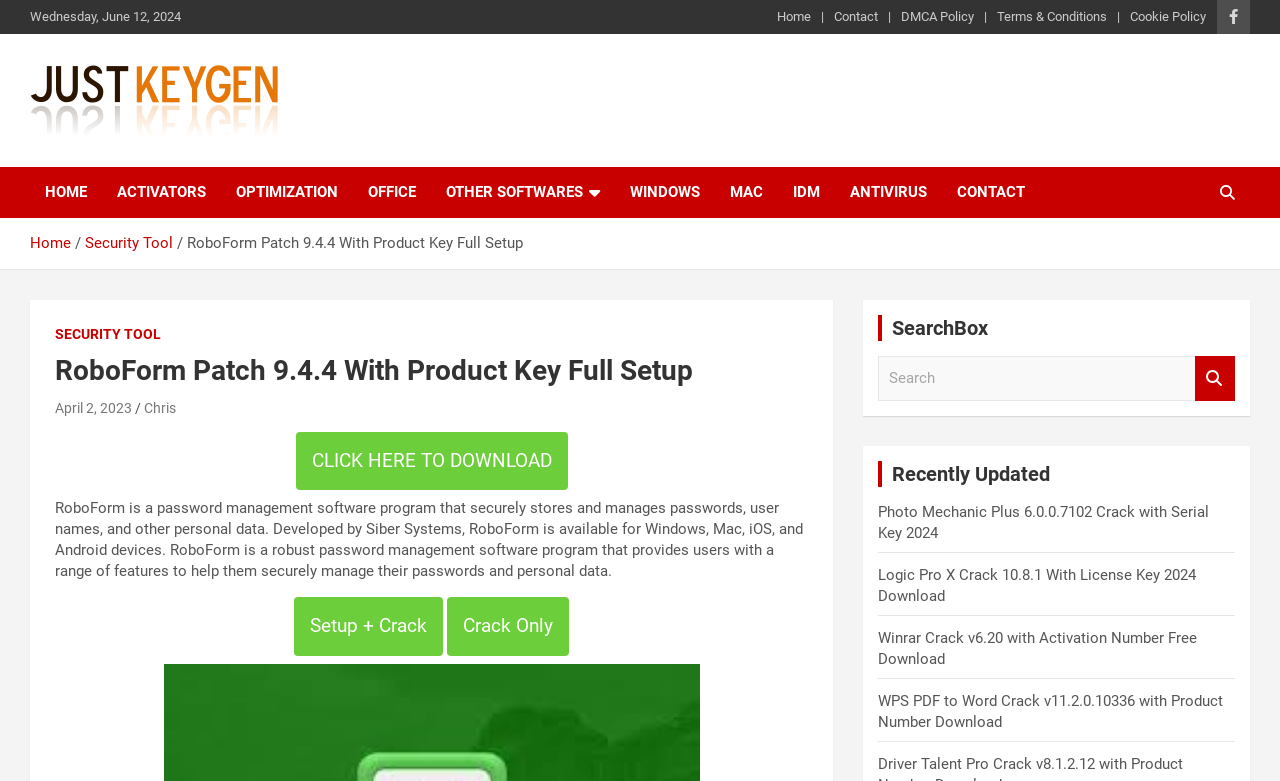Respond to the question below with a single word or phrase:
What is the category of the software IDM Keygen?

Optimization